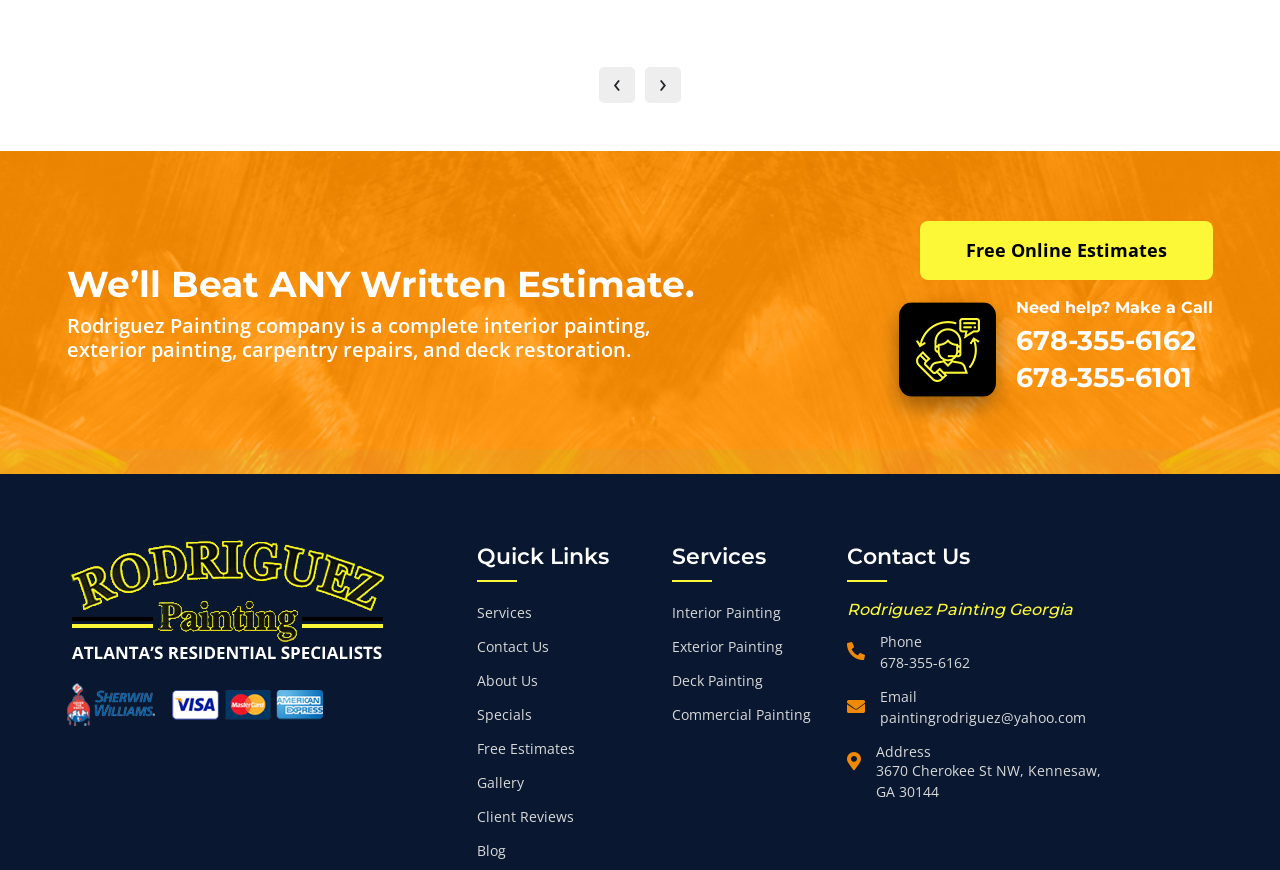Can you find the bounding box coordinates of the area I should click to execute the following instruction: "Visit the 'Services' page"?

[0.373, 0.692, 0.416, 0.716]